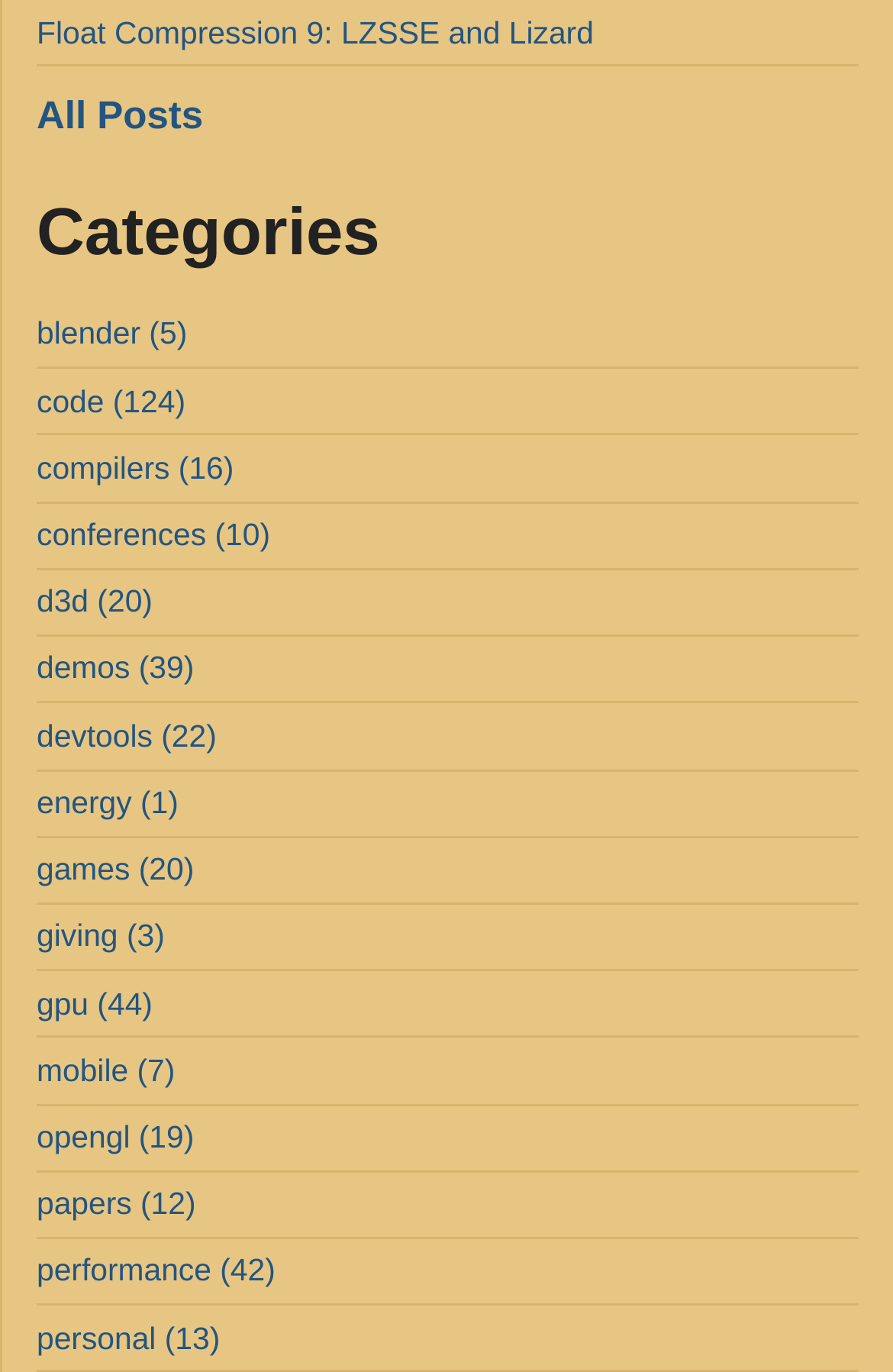Pinpoint the bounding box coordinates of the clickable element needed to complete the instruction: "View all posts". The coordinates should be provided as four float numbers between 0 and 1: [left, top, right, bottom].

[0.041, 0.069, 0.228, 0.101]